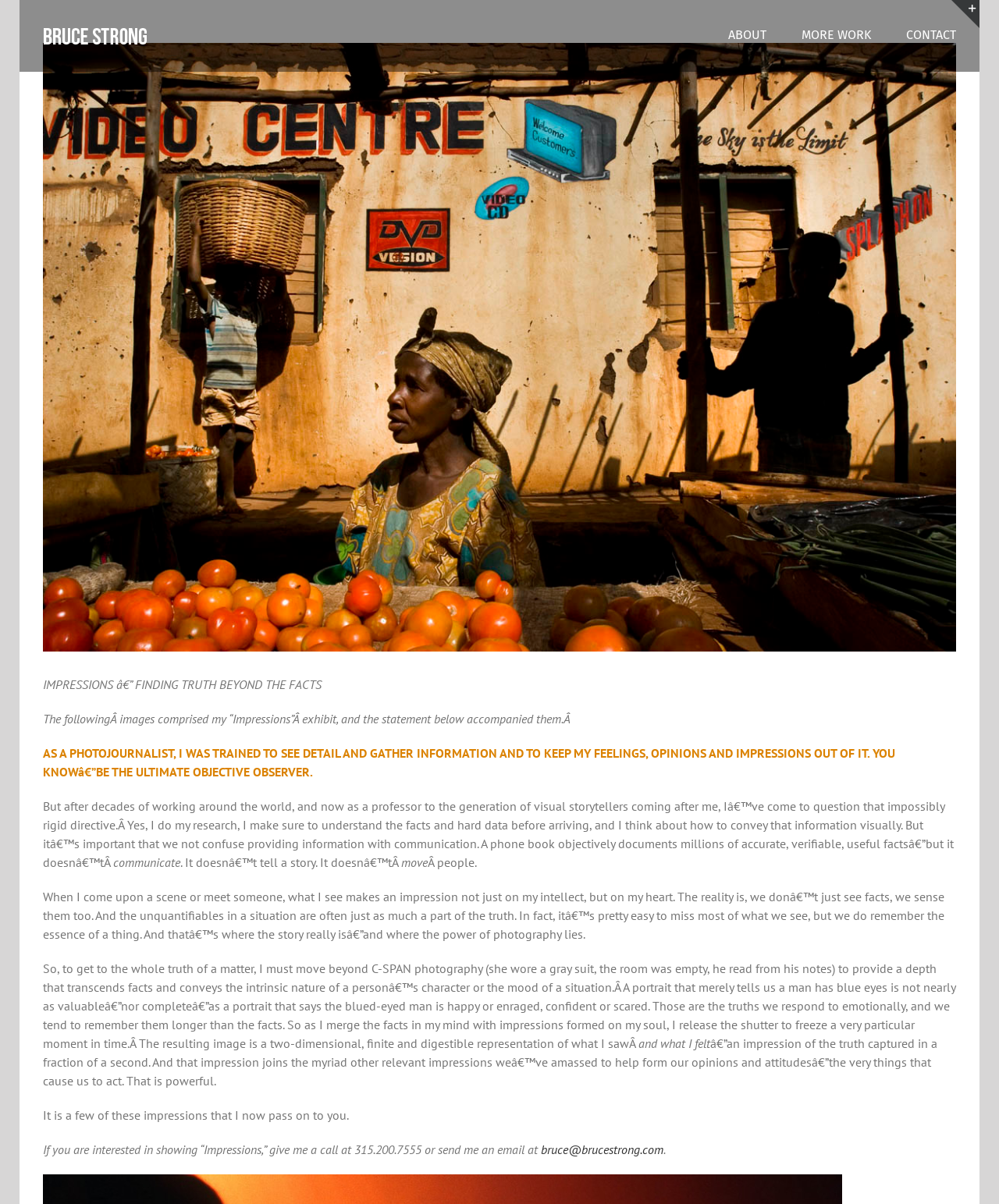Determine the bounding box coordinates for the UI element with the following description: "ABOUT". The coordinates should be four float numbers between 0 and 1, represented as [left, top, right, bottom].

[0.729, 0.0, 0.767, 0.056]